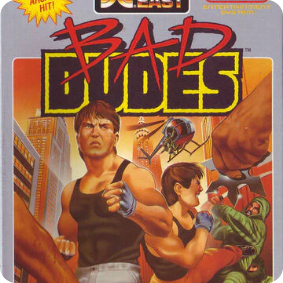What is the main character wearing?
Provide an in-depth answer to the question, covering all aspects.

The main character, one of the two muscular fighters in the foreground, is wearing a black tank top and dark pants, which is evident from the image and helps to create a confident and battle-ready demeanor.